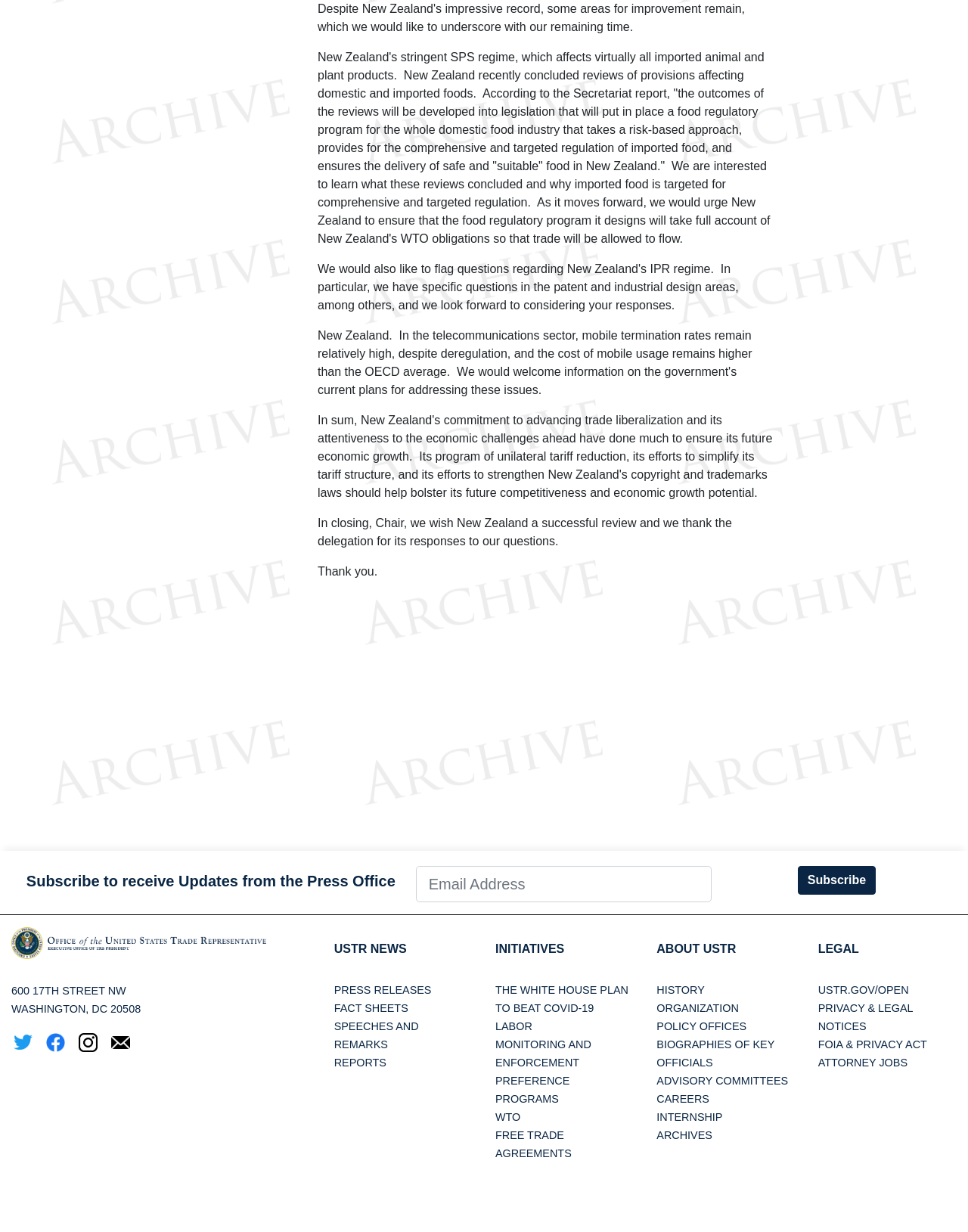Determine the bounding box coordinates of the clickable region to execute the instruction: "Read the latest USTR news". The coordinates should be four float numbers between 0 and 1, denoted as [left, top, right, bottom].

[0.345, 0.765, 0.42, 0.775]